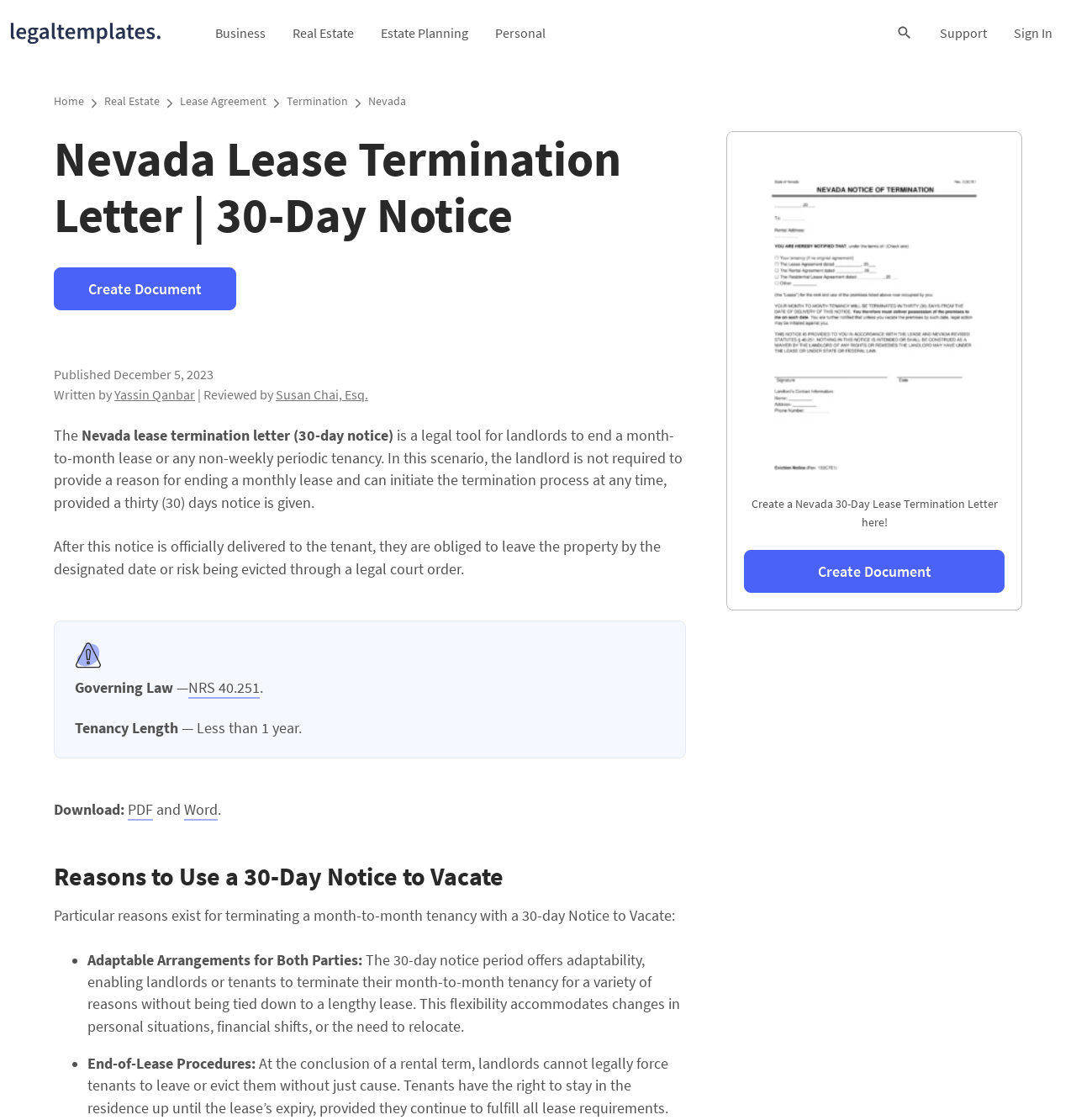Given the description "New Student Offer", provide the bounding box coordinates of the corresponding UI element.

None